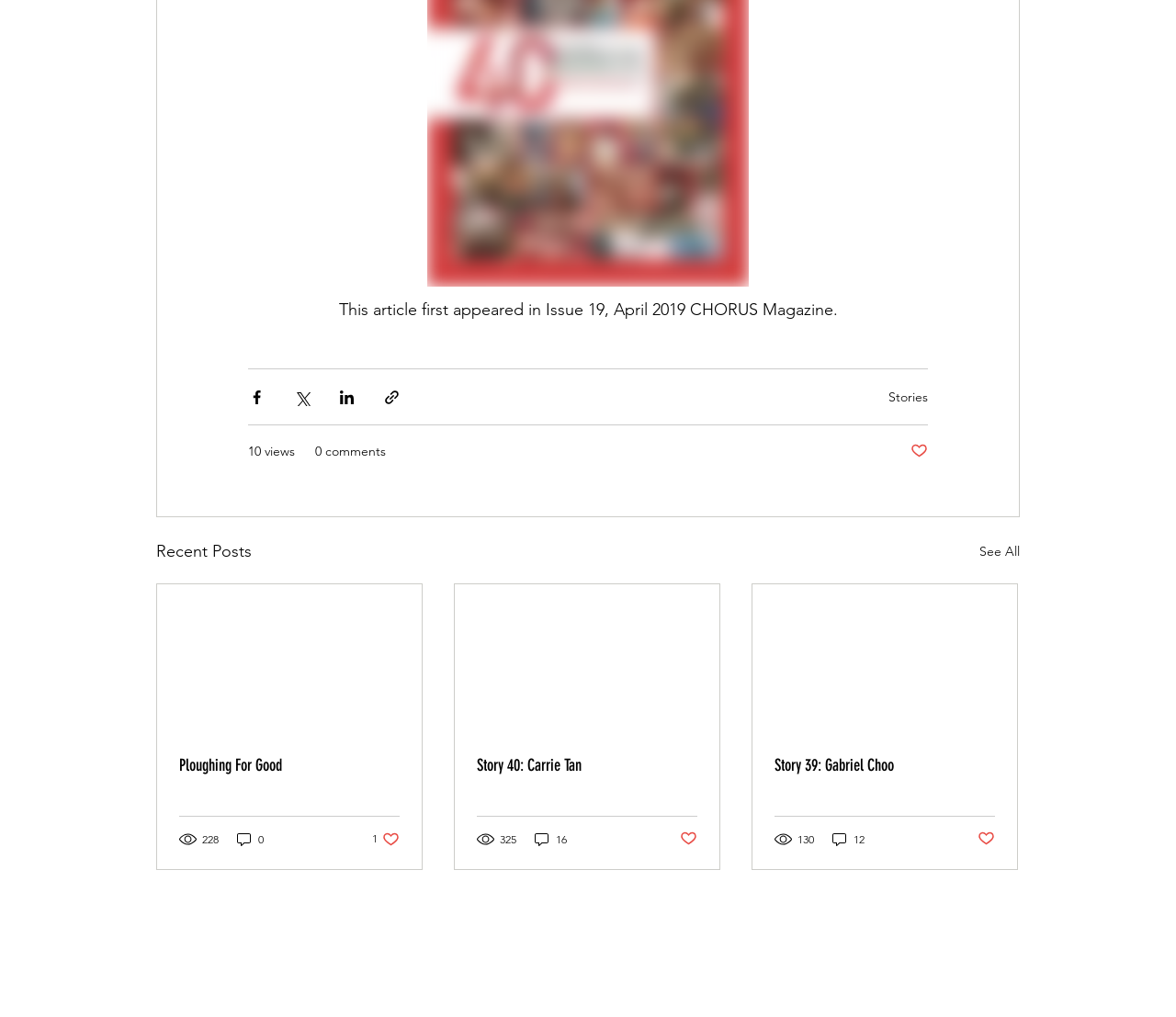Using the given element description, provide the bounding box coordinates (top-left x, top-left y, bottom-right x, bottom-right y) for the corresponding UI element in the screenshot: 10 views

[0.211, 0.435, 0.251, 0.454]